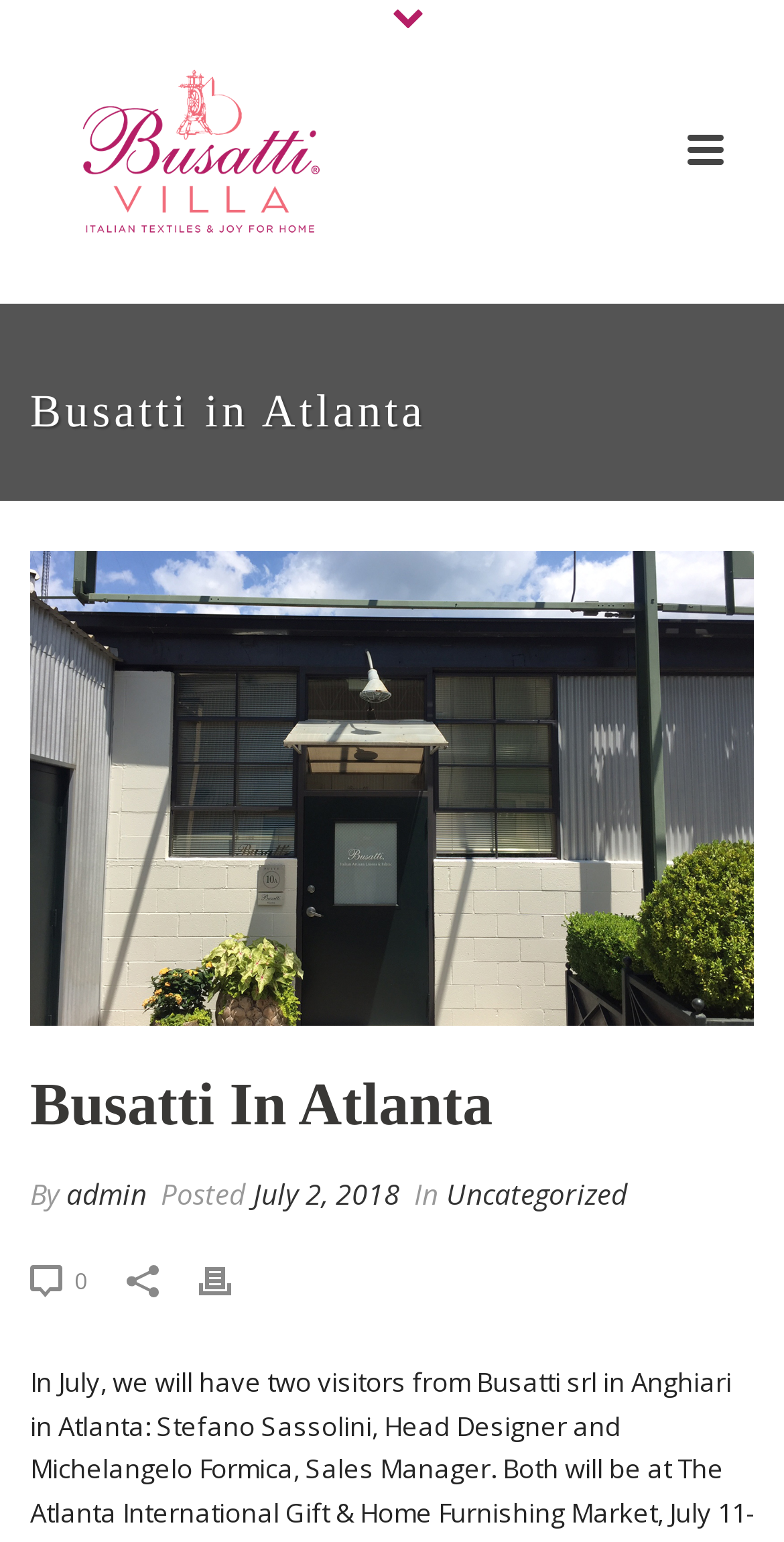Identify and provide the text content of the webpage's primary headline.

Busatti in Atlanta